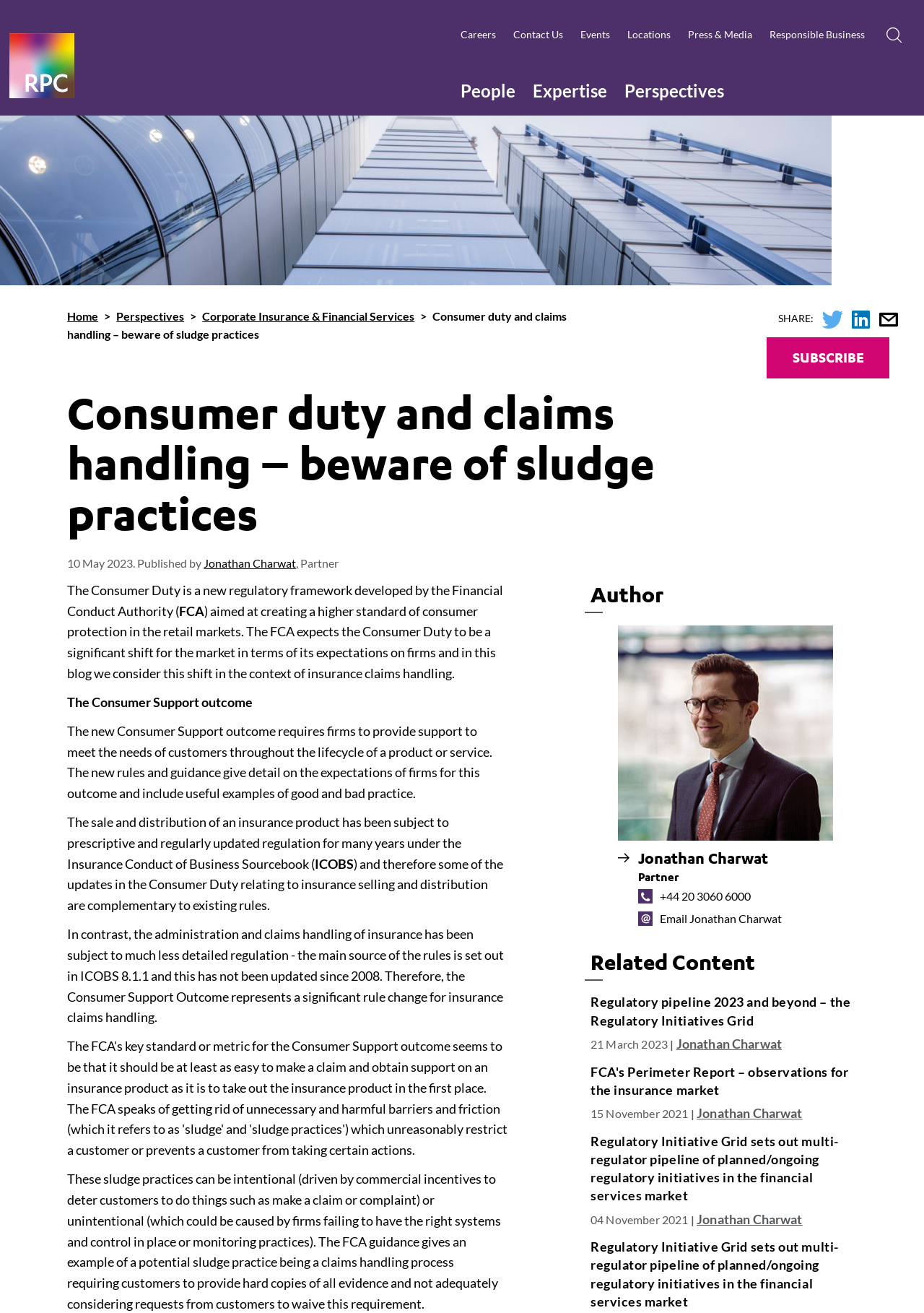What is the date of the blog post?
Give a comprehensive and detailed explanation for the question.

The date of the blog post can be found at the top of the webpage, where it says '10 May 2023. Published by Jonathan Charwat, Partner'.